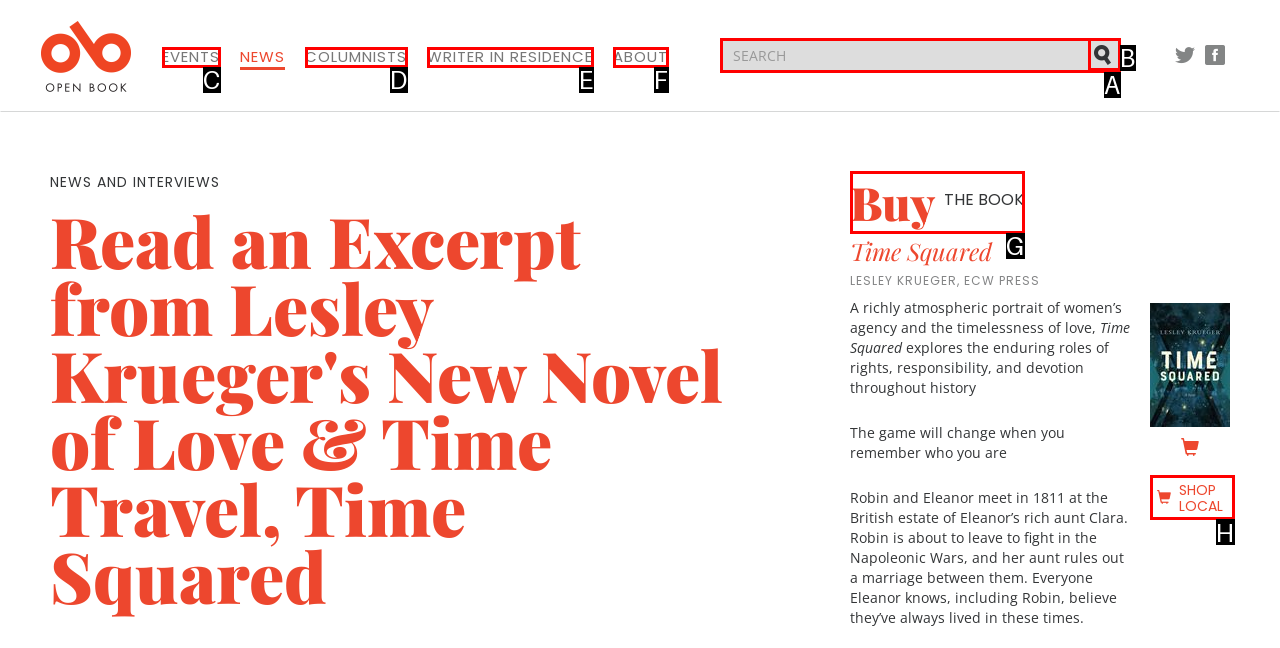Choose the letter of the UI element that aligns with the following description: Shop Local
State your answer as the letter from the listed options.

H